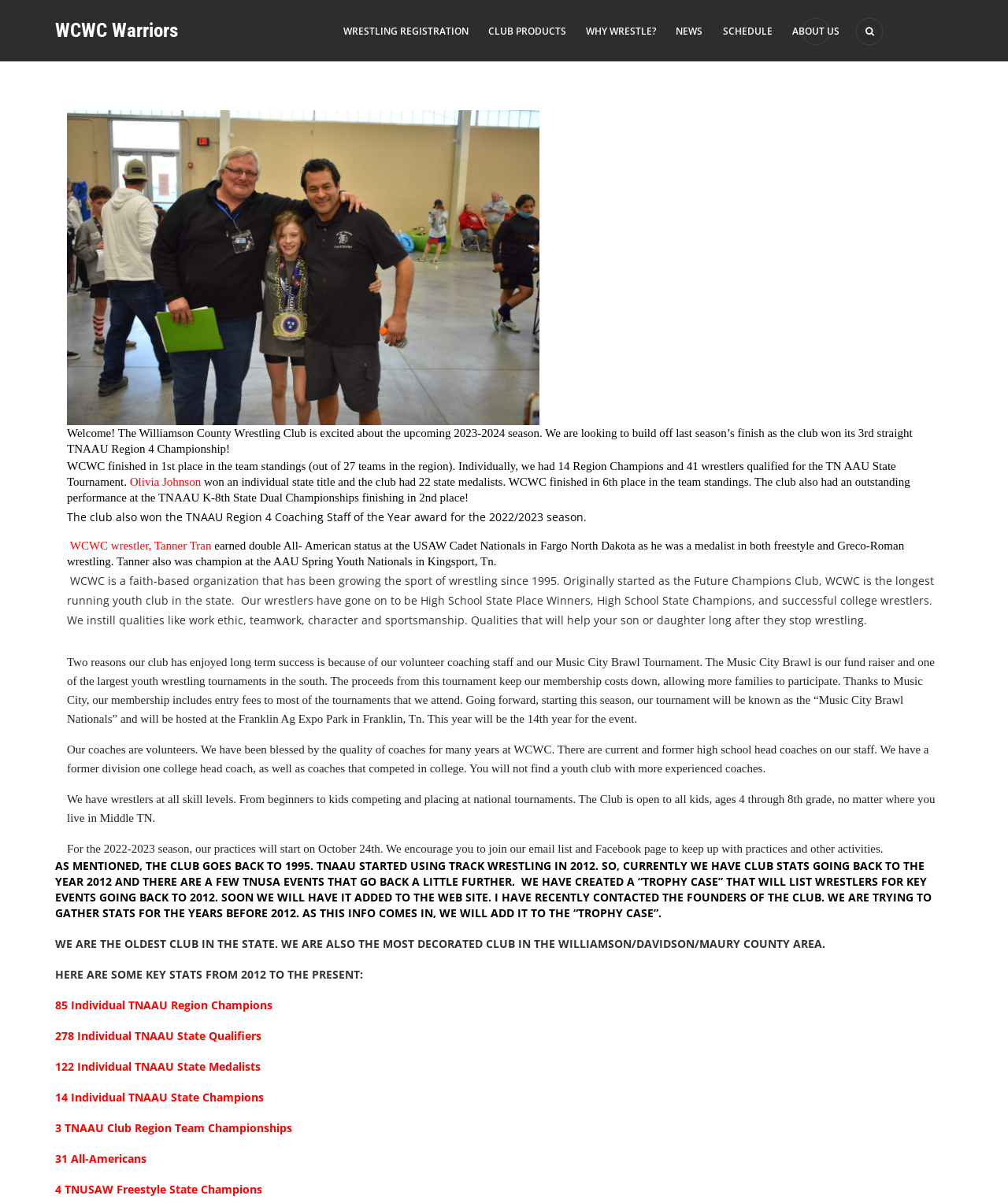Provide a one-word or short-phrase response to the question:
How many individual TNAAU Region Champions are there?

85